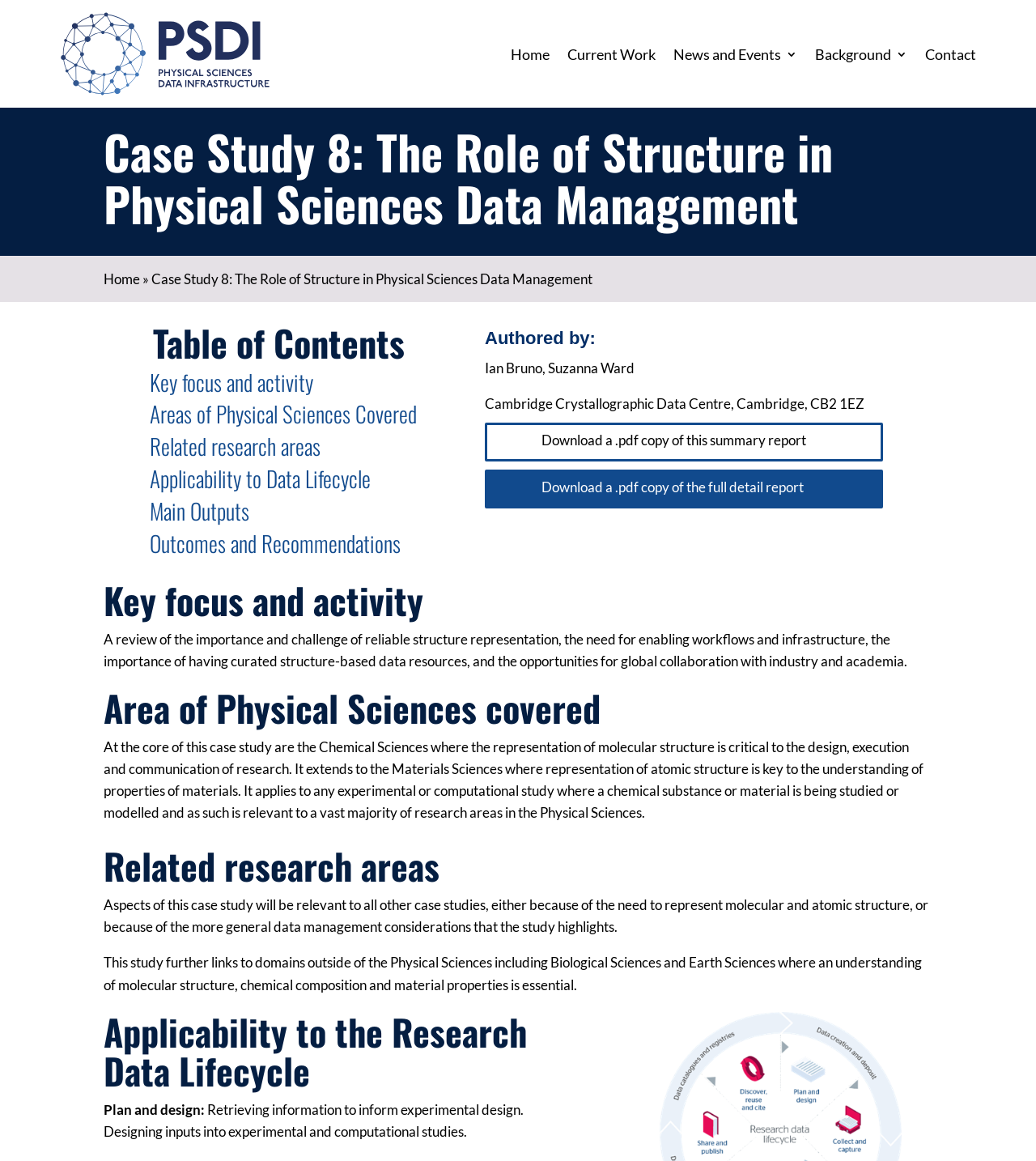What is the title of the case study?
Answer with a single word or phrase by referring to the visual content.

Case Study 8